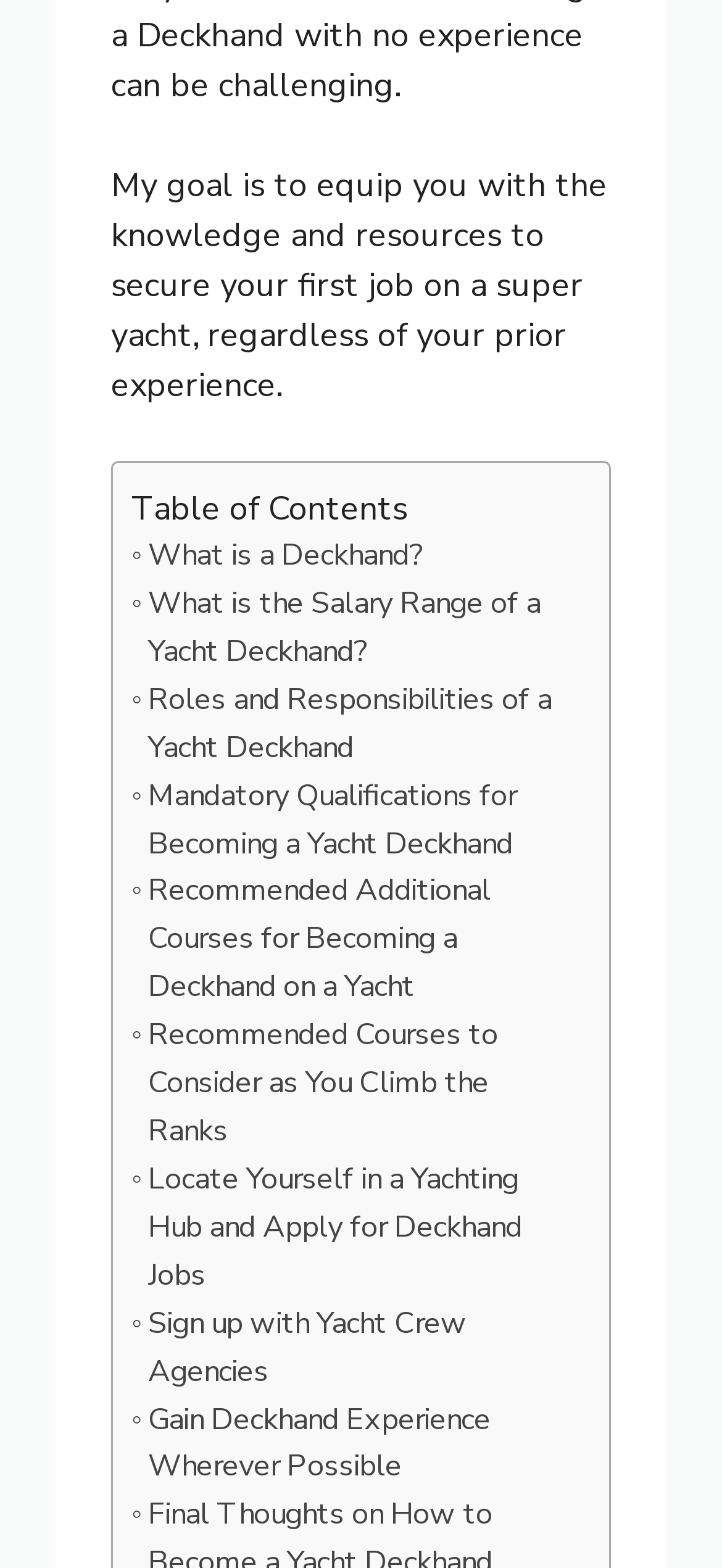Pinpoint the bounding box coordinates of the area that should be clicked to complete the following instruction: "Click on 'What is a Deckhand?'". The coordinates must be given as four float numbers between 0 and 1, i.e., [left, top, right, bottom].

[0.182, 0.34, 0.587, 0.371]